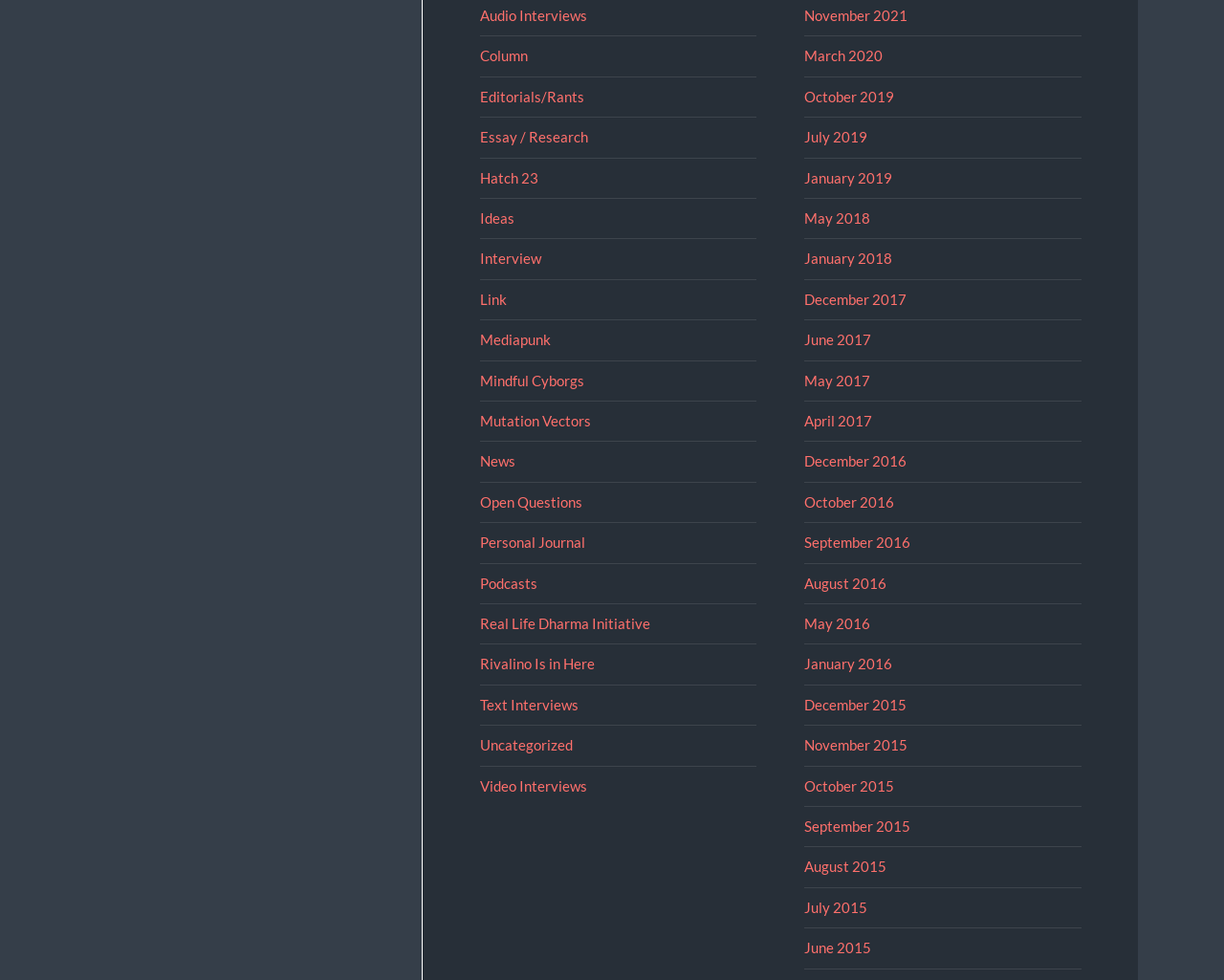Provide a brief response to the question below using a single word or phrase: 
What type of content is categorized on this webpage?

Articles and interviews